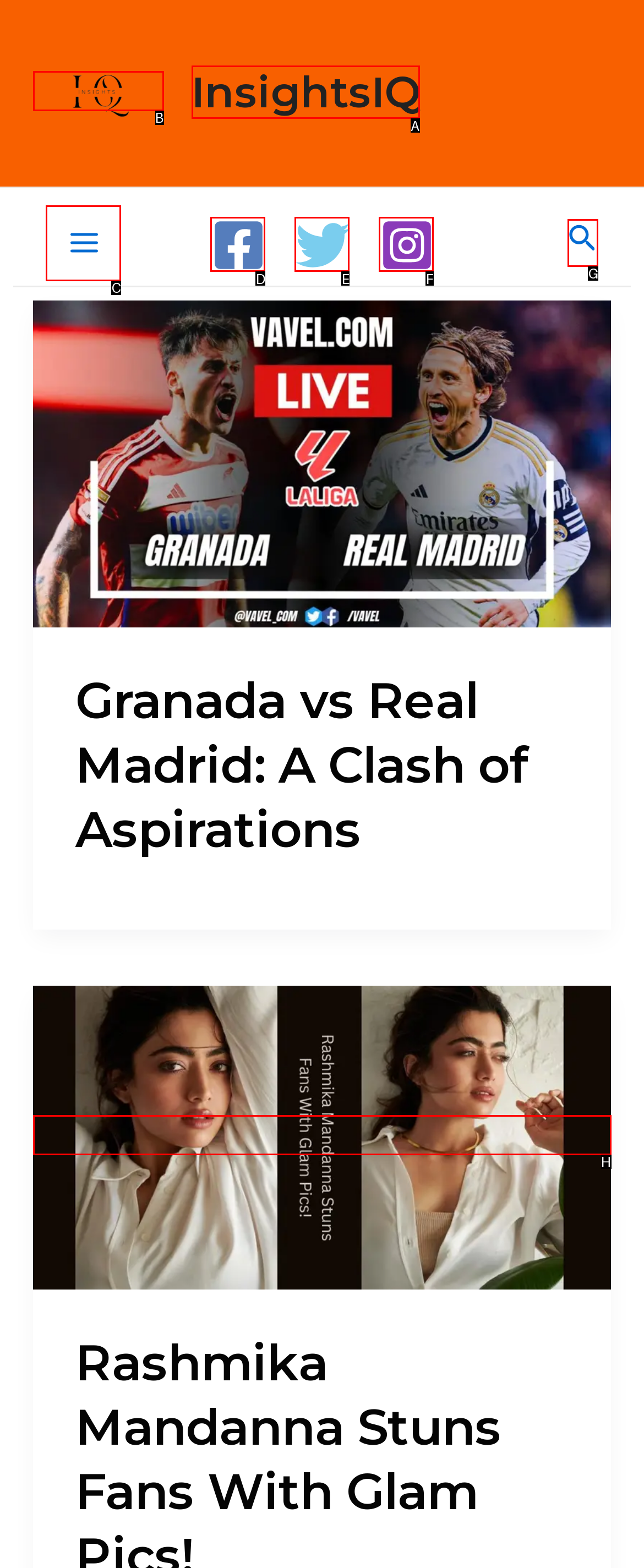Identify the correct option to click in order to complete this task: Search for something
Answer with the letter of the chosen option directly.

G